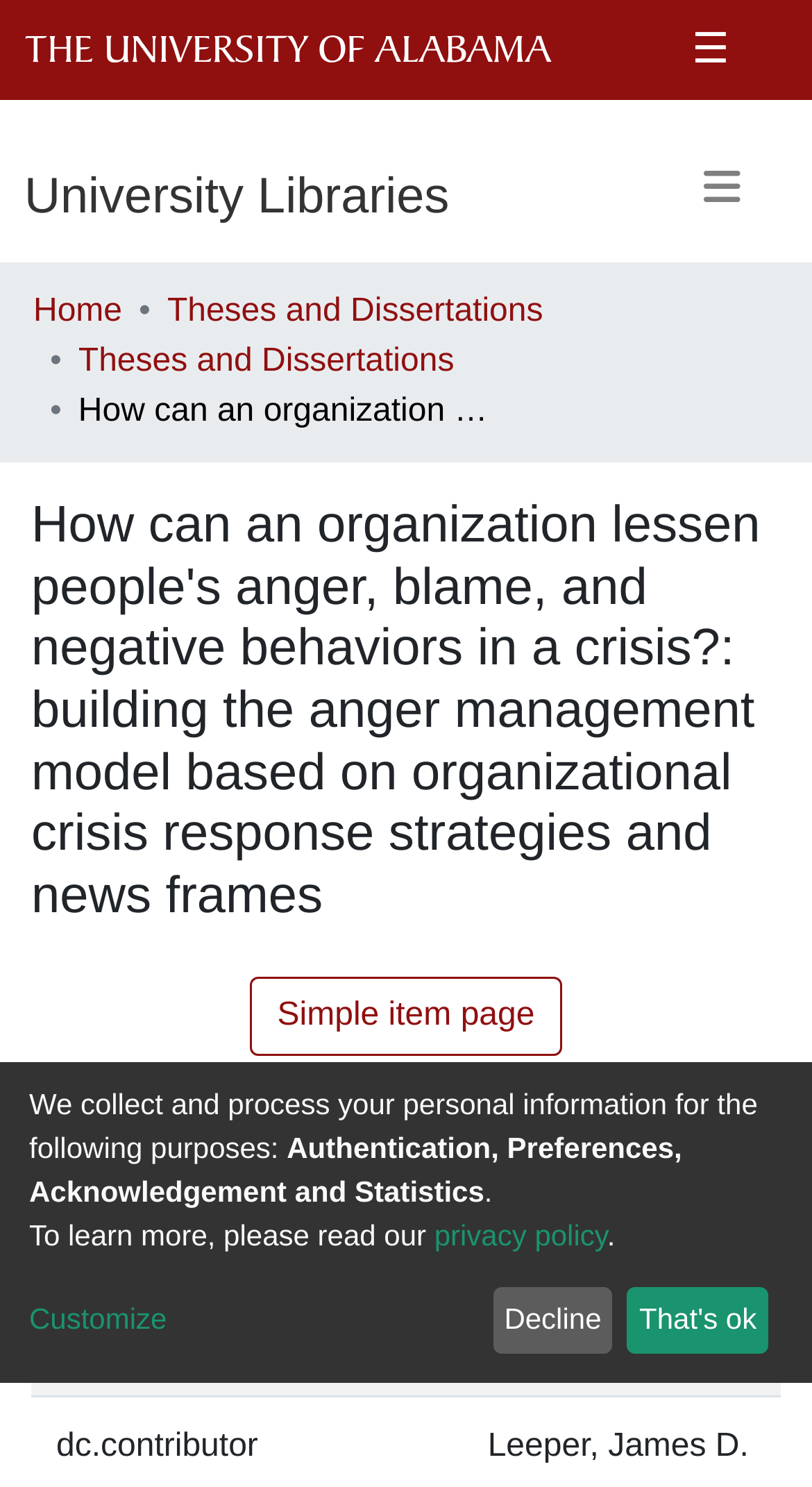Please mark the bounding box coordinates of the area that should be clicked to carry out the instruction: "Read the privacy policy".

[0.535, 0.819, 0.748, 0.841]